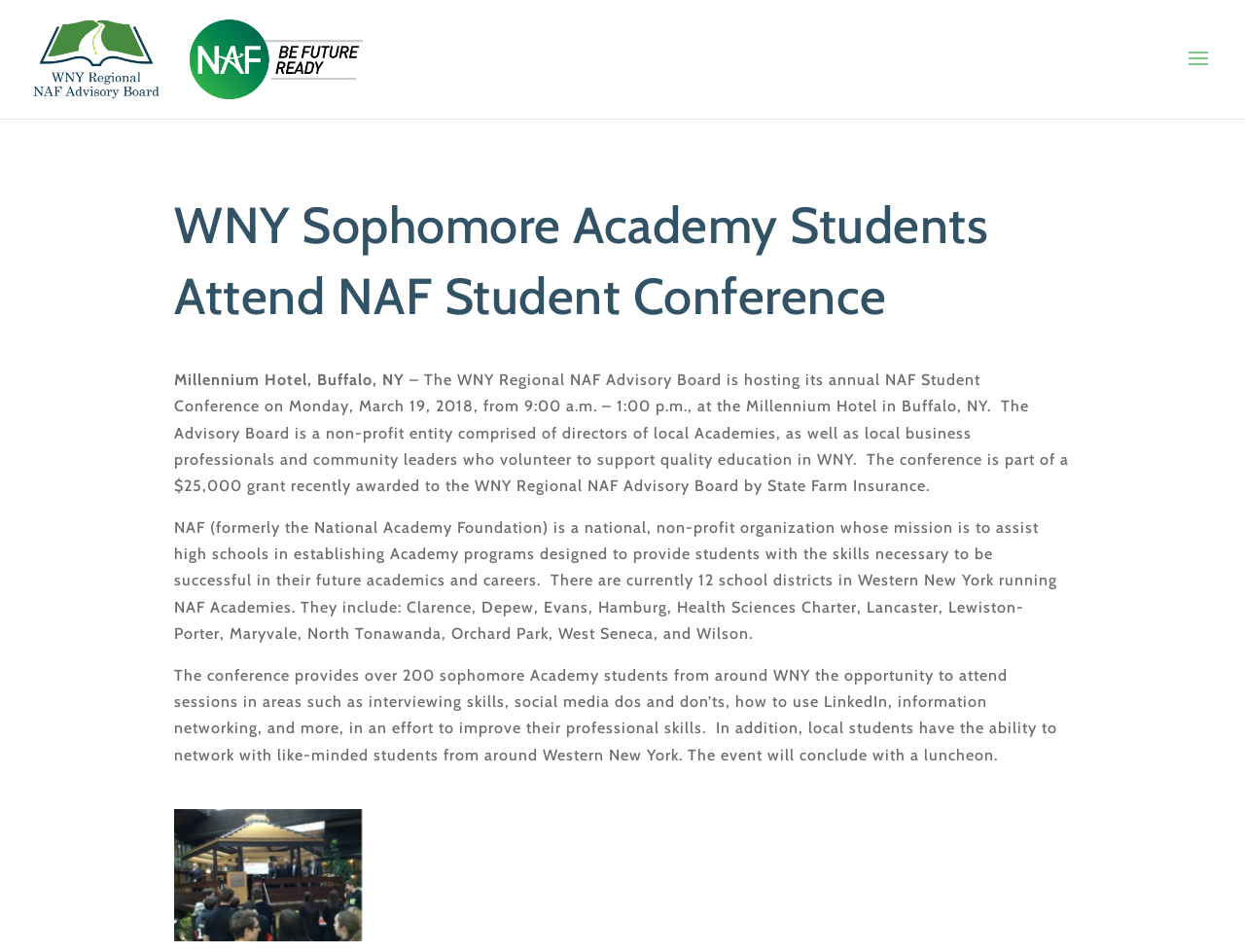What is the name of the organization that awarded a grant to the WNY Regional NAF Advisory Board?
Please provide a single word or phrase as your answer based on the screenshot.

State Farm Insurance